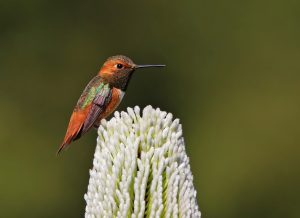Based on the image, provide a detailed and complete answer to the question: 
Where does Allen's Hummingbird breed?

According to the caption, Allen's Hummingbird breeds along the central California coast, and then migrates southward for wintering.